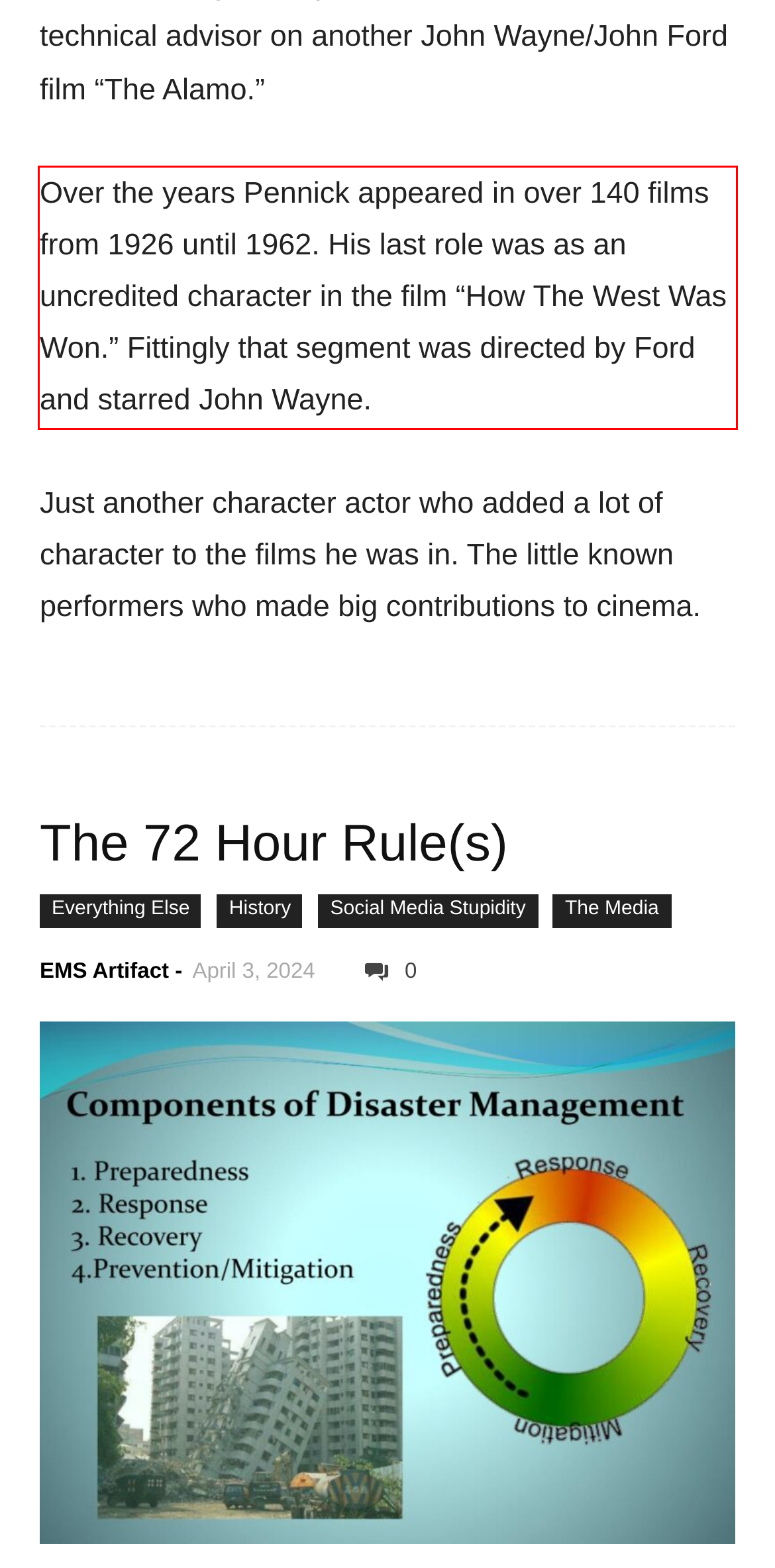Using OCR, extract the text content found within the red bounding box in the given webpage screenshot.

Over the years Pennick appeared in over 140 films from 1926 until 1962. His last role was as an uncredited character in the film “How The West Was Won.” Fittingly that segment was directed by Ford and starred John Wayne.